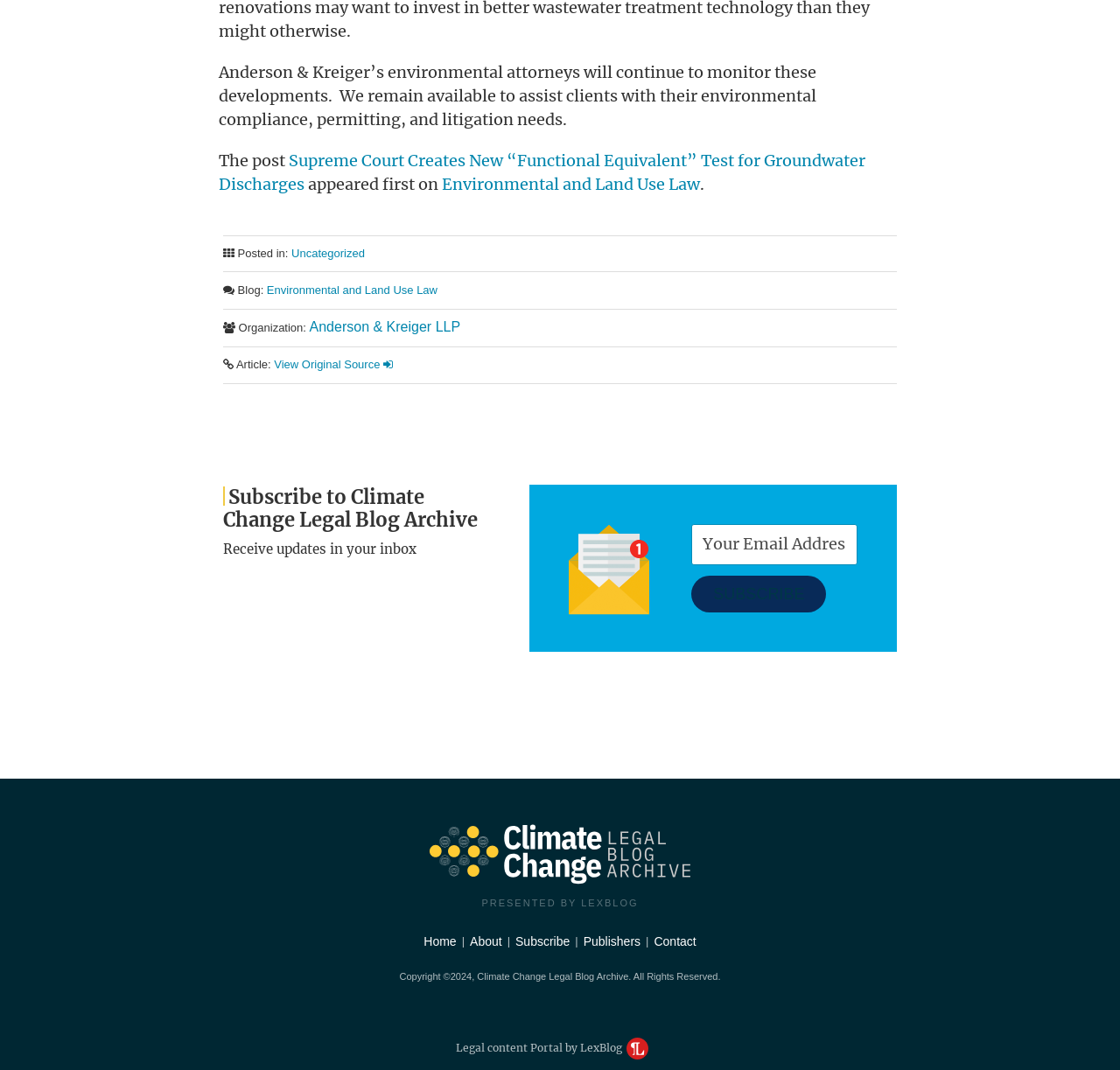Highlight the bounding box coordinates of the element that should be clicked to carry out the following instruction: "Visit the home page". The coordinates must be given as four float numbers ranging from 0 to 1, i.e., [left, top, right, bottom].

[0.378, 0.87, 0.408, 0.89]